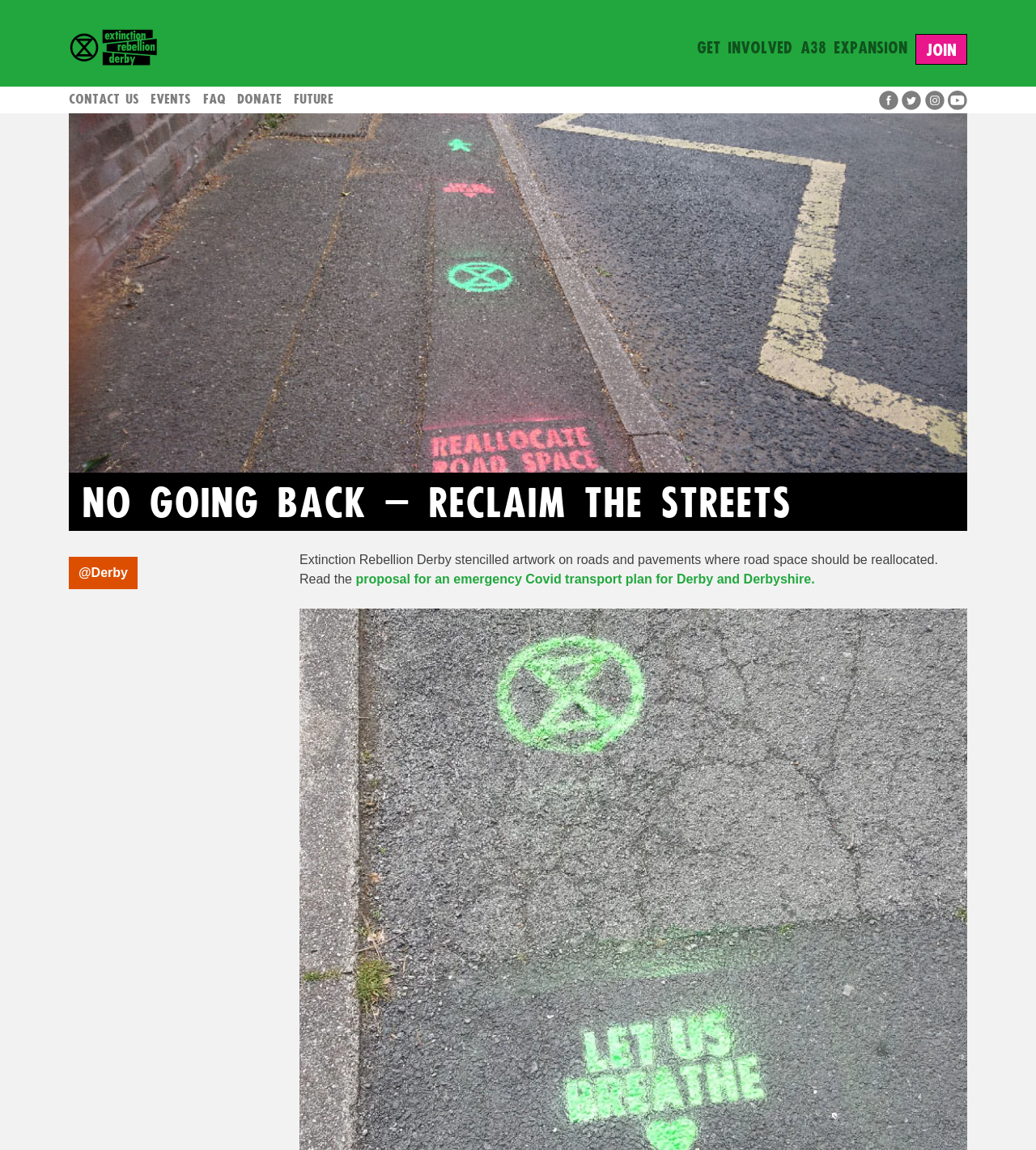Generate the text content of the main headline of the webpage.

NO GOING BACK – RECLAIM THE STREETS